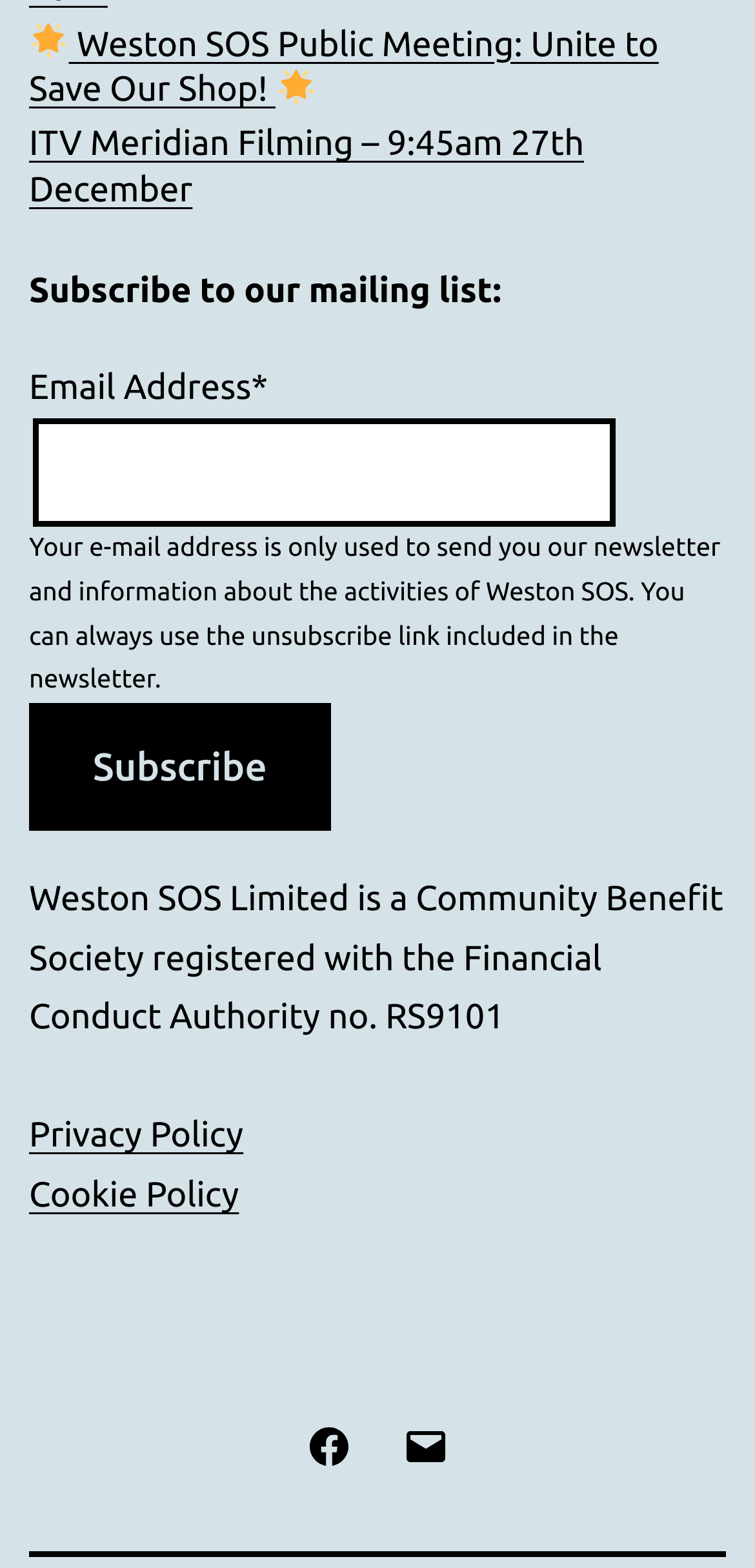Identify the bounding box of the UI element that matches this description: "value="Subscribe"".

[0.038, 0.448, 0.438, 0.53]